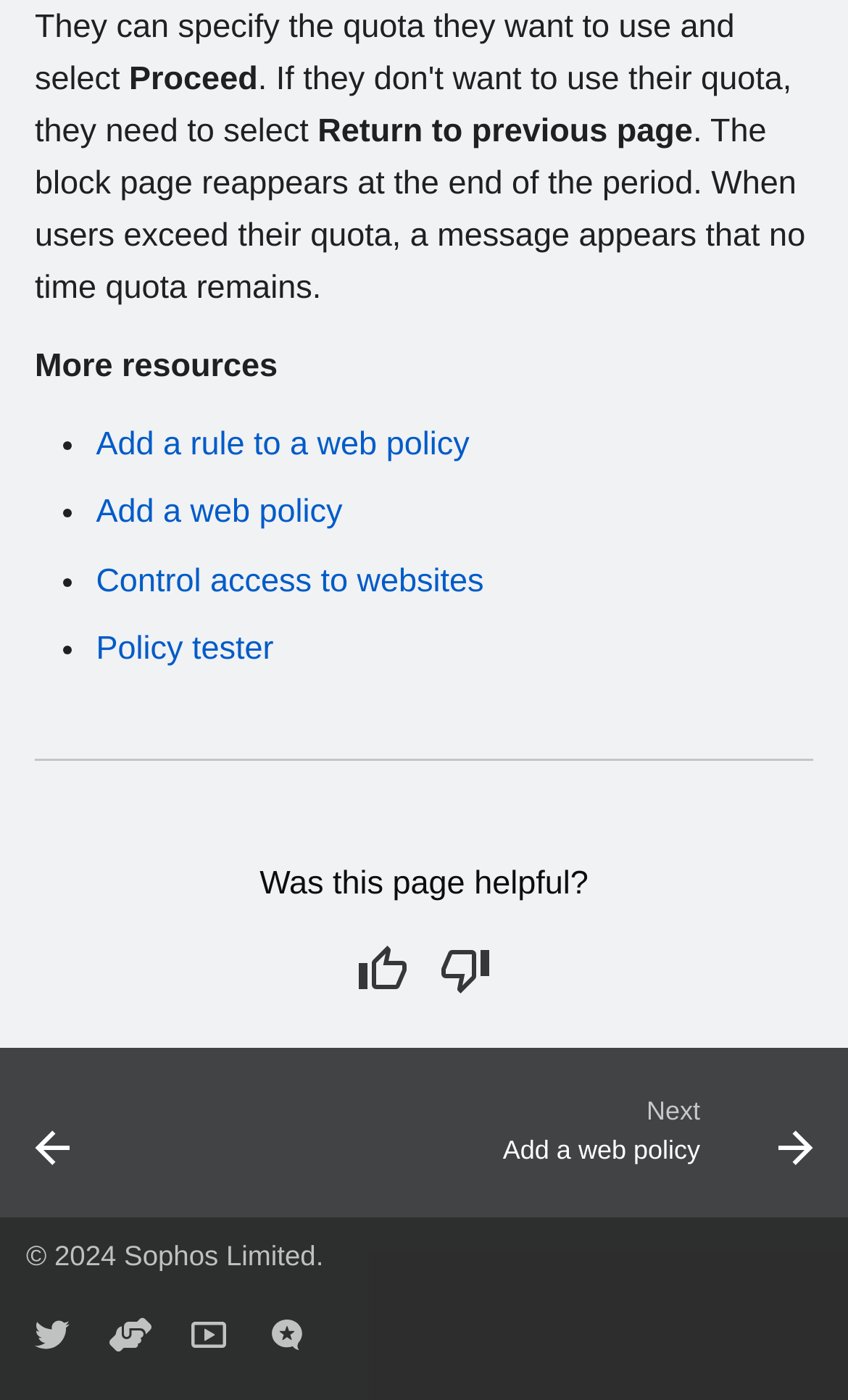What is the purpose of the block page? Please answer the question using a single word or phrase based on the image.

Control access to websites